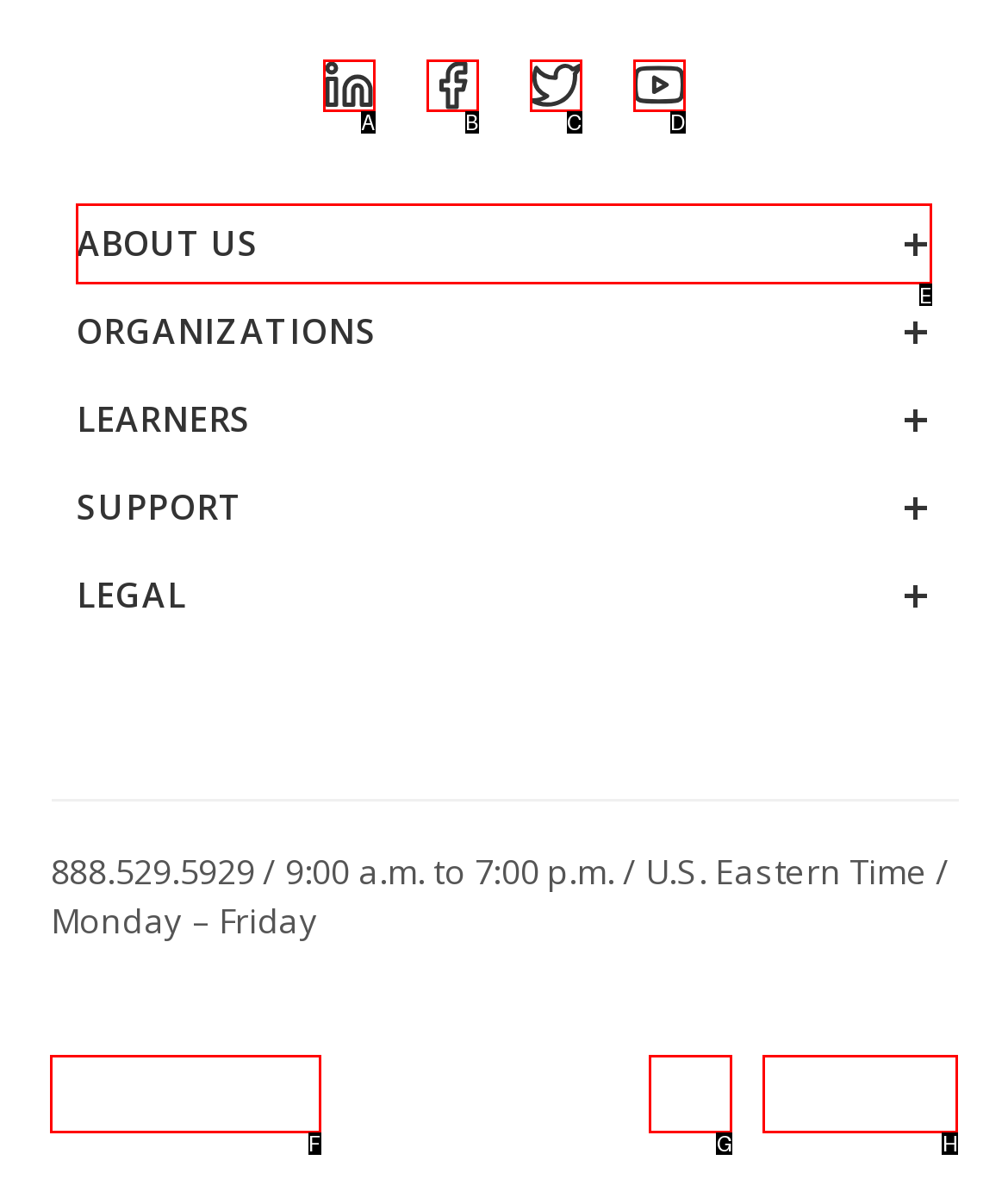Select the option I need to click to accomplish this task: learn about us
Provide the letter of the selected choice from the given options.

E